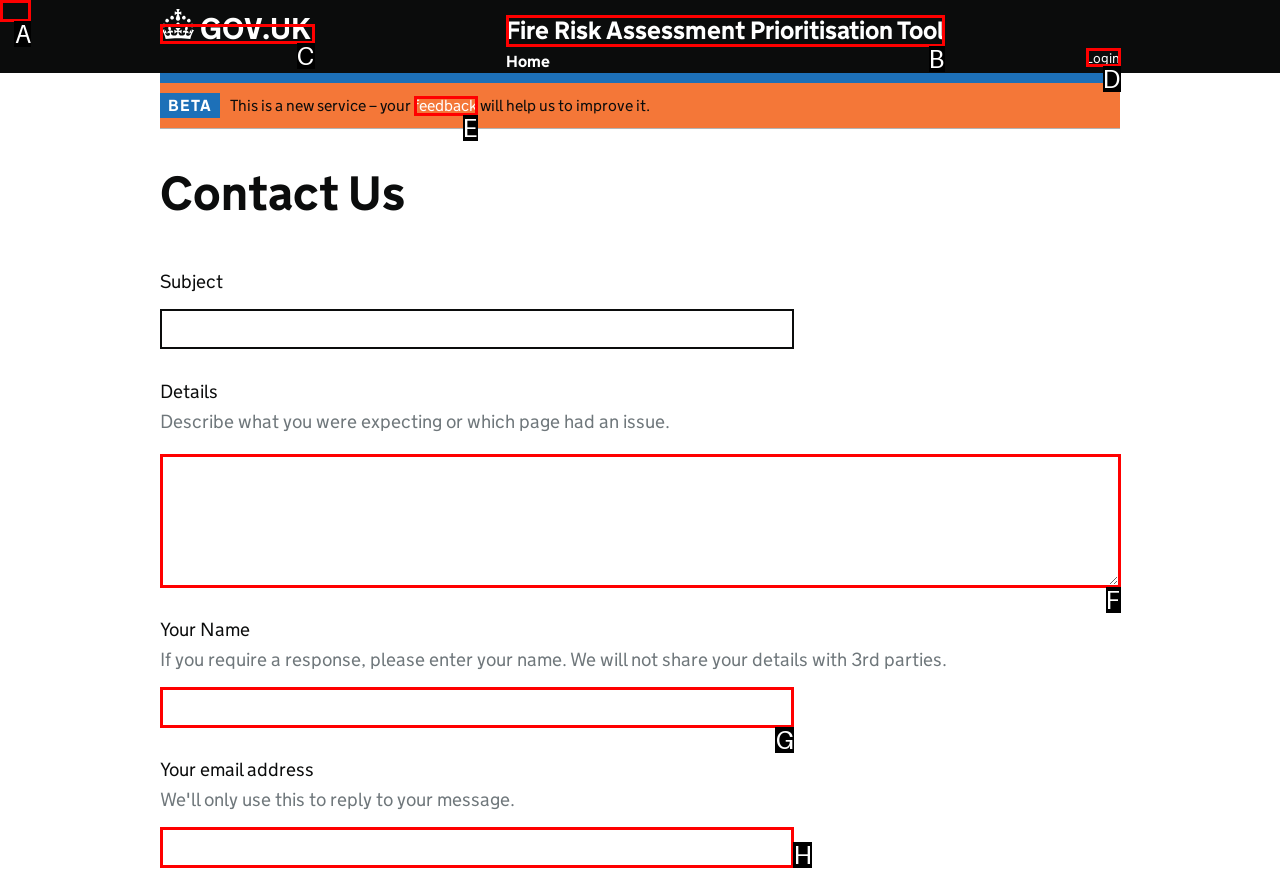Determine the appropriate lettered choice for the task: Click on the 'Skip to main content' link. Reply with the correct letter.

A